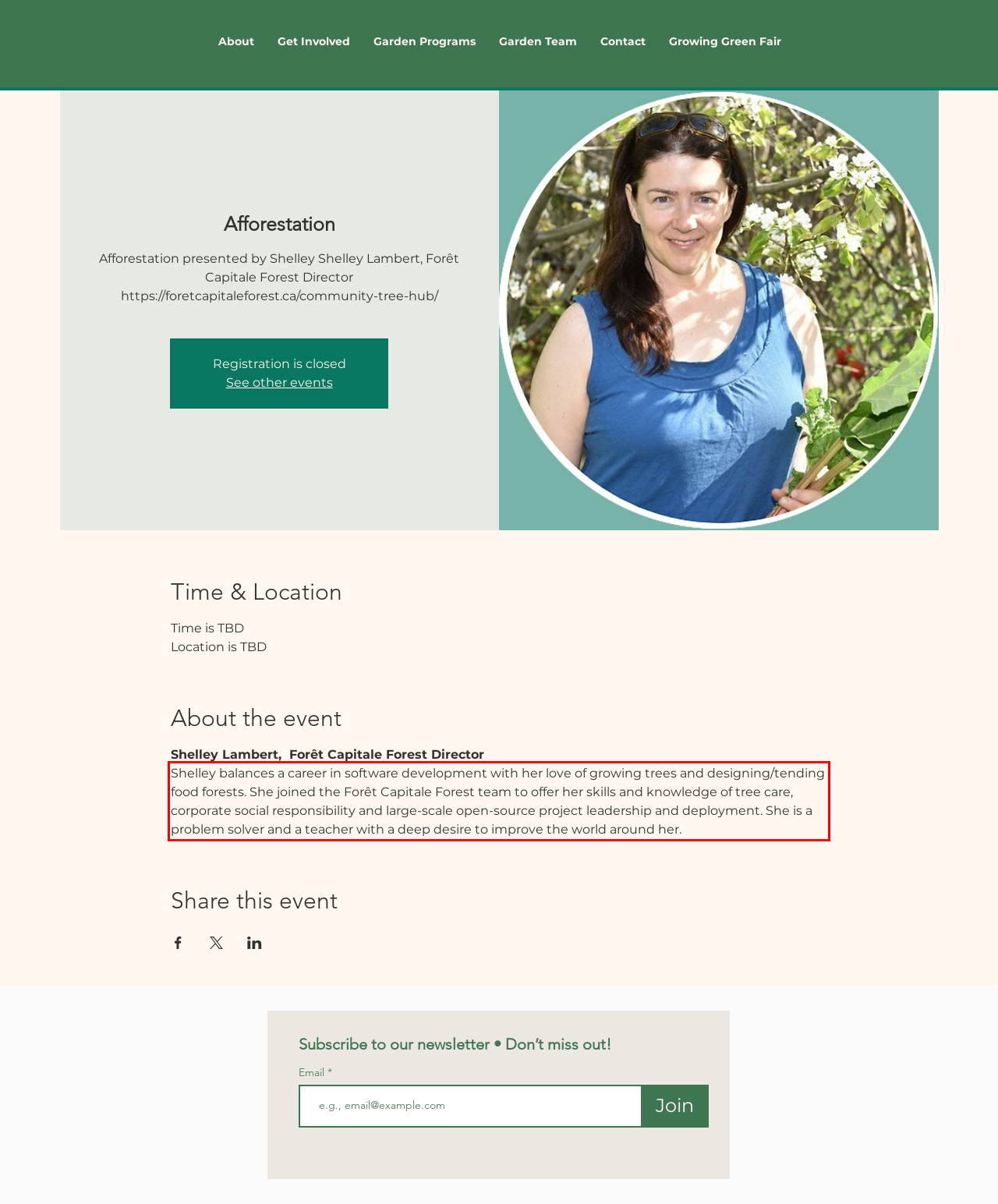Using the webpage screenshot, recognize and capture the text within the red bounding box.

Shelley balances a career in software development with her love of growing trees and designing/tending food forests. She joined the Forêt Capitale Forest team to offer her skills and knowledge of tree care, corporate social responsibility and large-scale open-source project leadership and deployment. She is a problem solver and a teacher with a deep desire to improve the world around her.